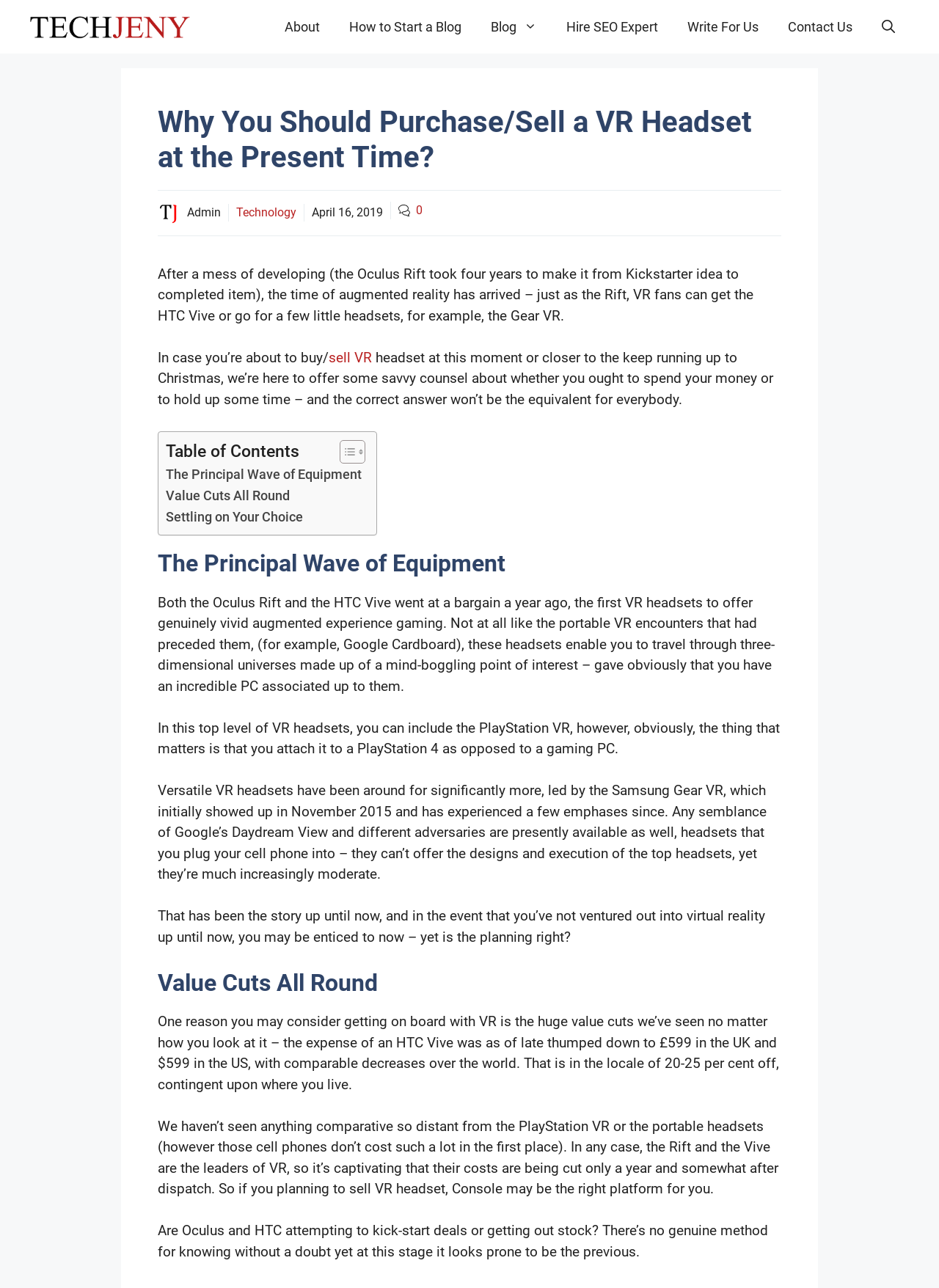Identify the bounding box coordinates for the element you need to click to achieve the following task: "Click on the 'About' link". Provide the bounding box coordinates as four float numbers between 0 and 1, in the form [left, top, right, bottom].

[0.288, 0.002, 0.356, 0.039]